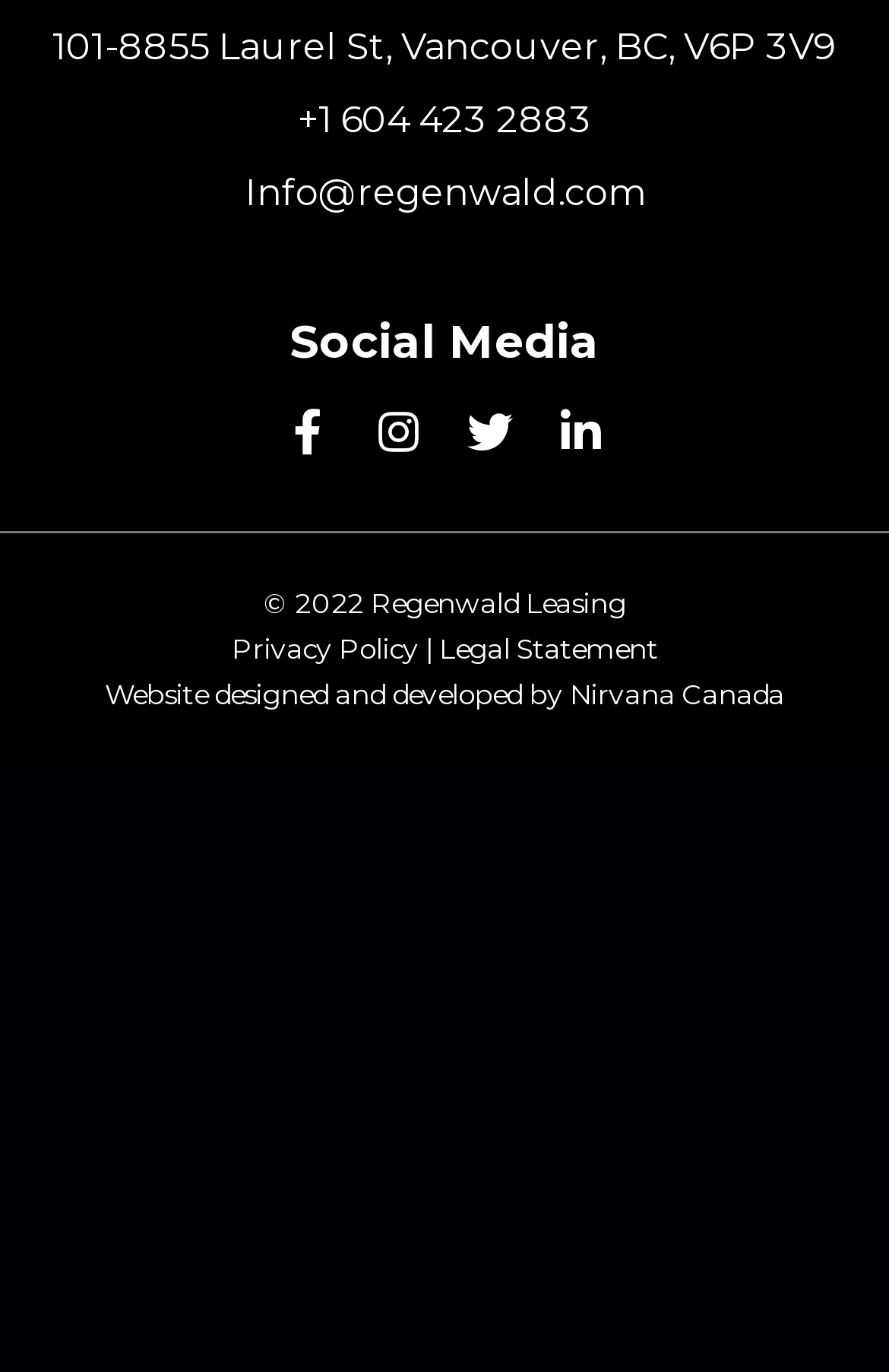Can you identify the bounding box coordinates of the clickable region needed to carry out this instruction: 'Get RSS feed for Regina Electrician'? The coordinates should be four float numbers within the range of 0 to 1, stated as [left, top, right, bottom].

None